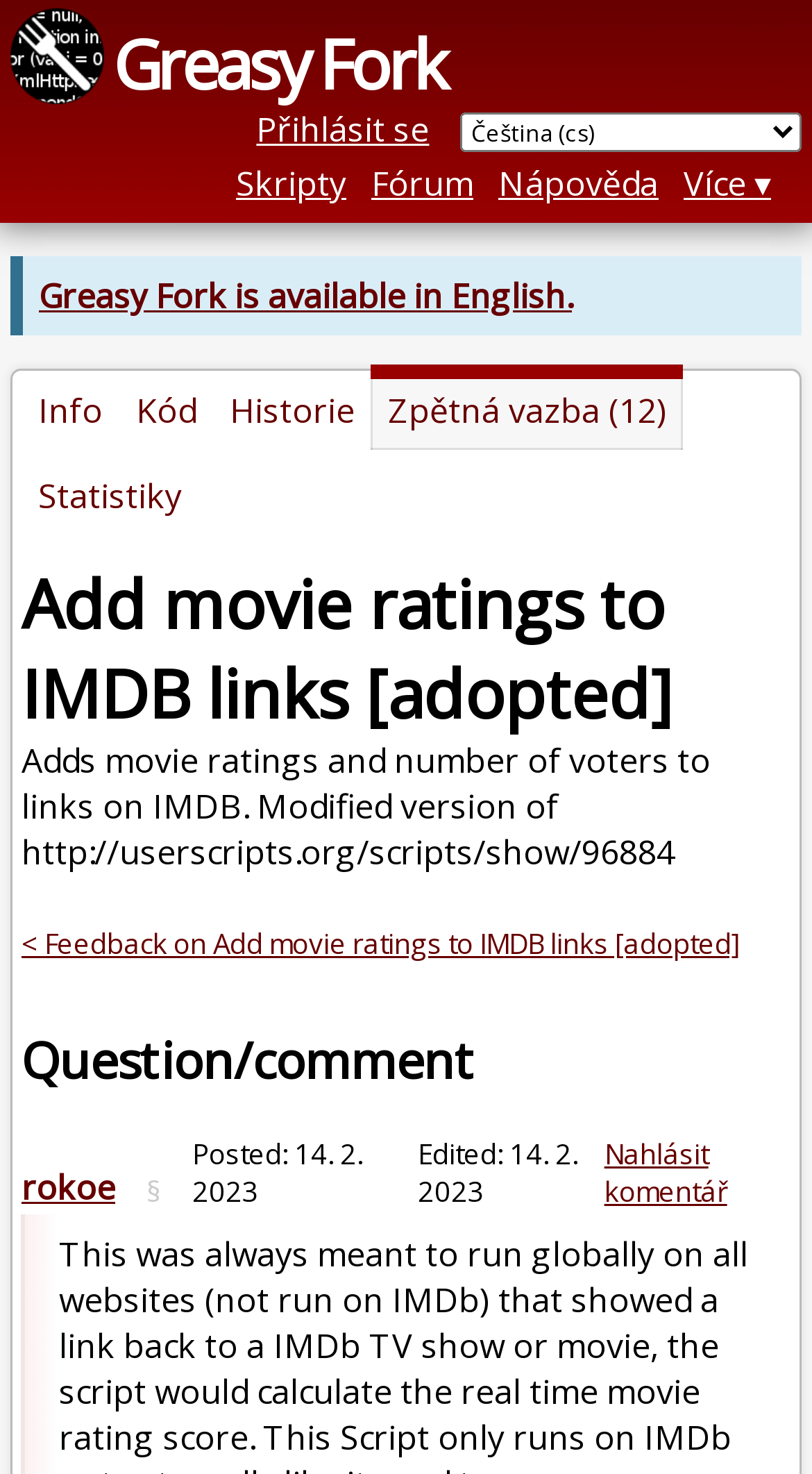Specify the bounding box coordinates of the area to click in order to follow the given instruction: "Connect with us on Facebook."

None